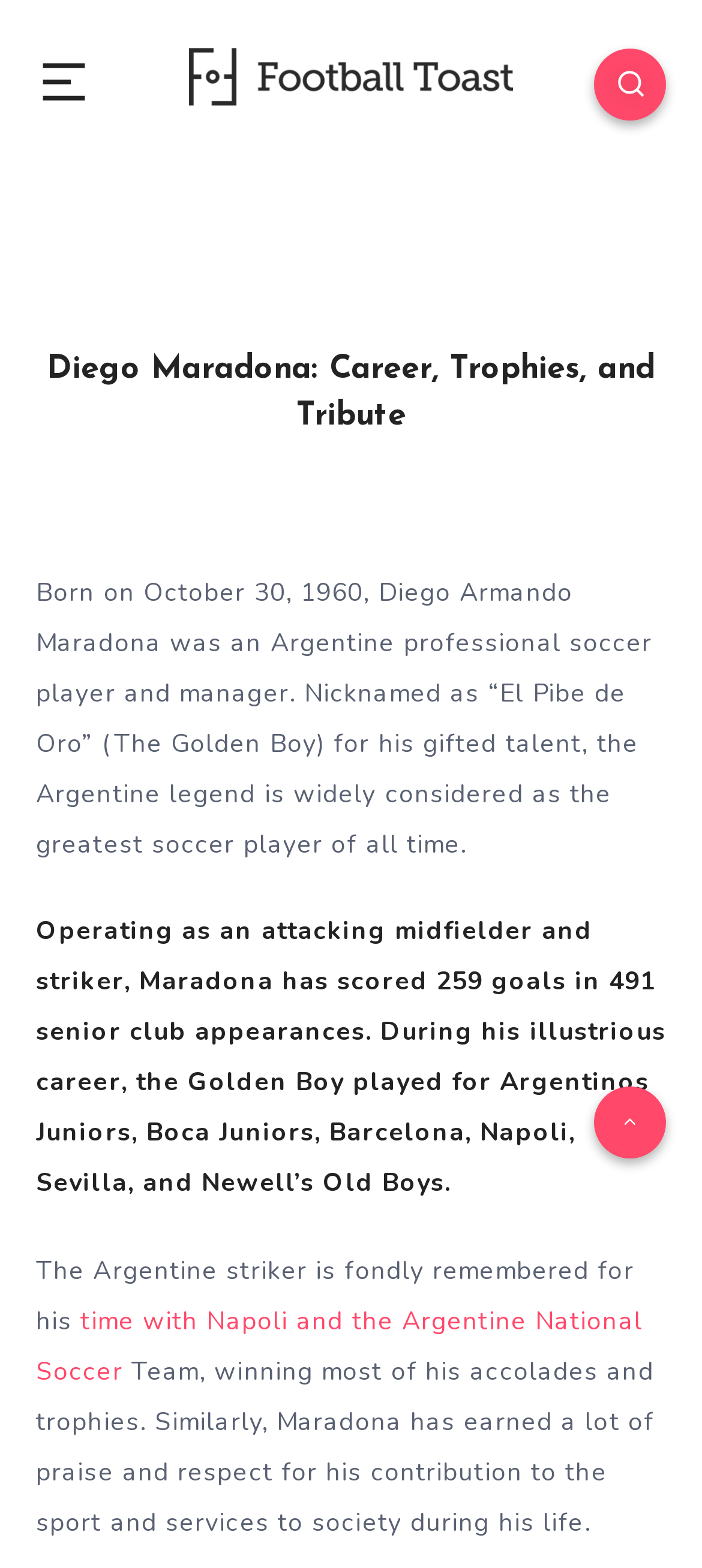From the given element description: "parent_node: Popular Articles", find the bounding box for the UI element. Provide the coordinates as four float numbers between 0 and 1, in the order [left, top, right, bottom].

[0.846, 0.693, 0.949, 0.739]